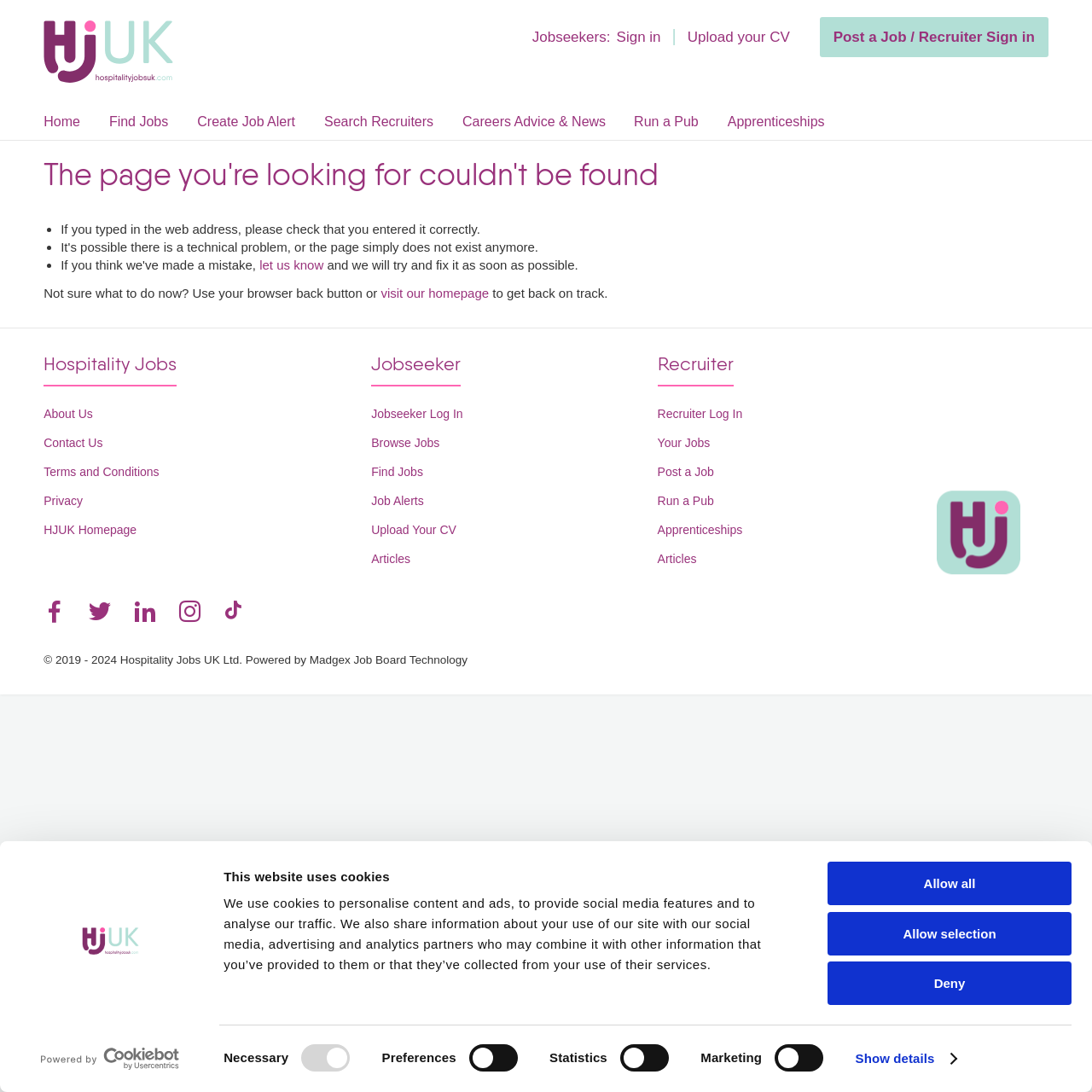Find the bounding box coordinates for the element described here: "Careers Advice & News".

[0.423, 0.105, 0.555, 0.118]